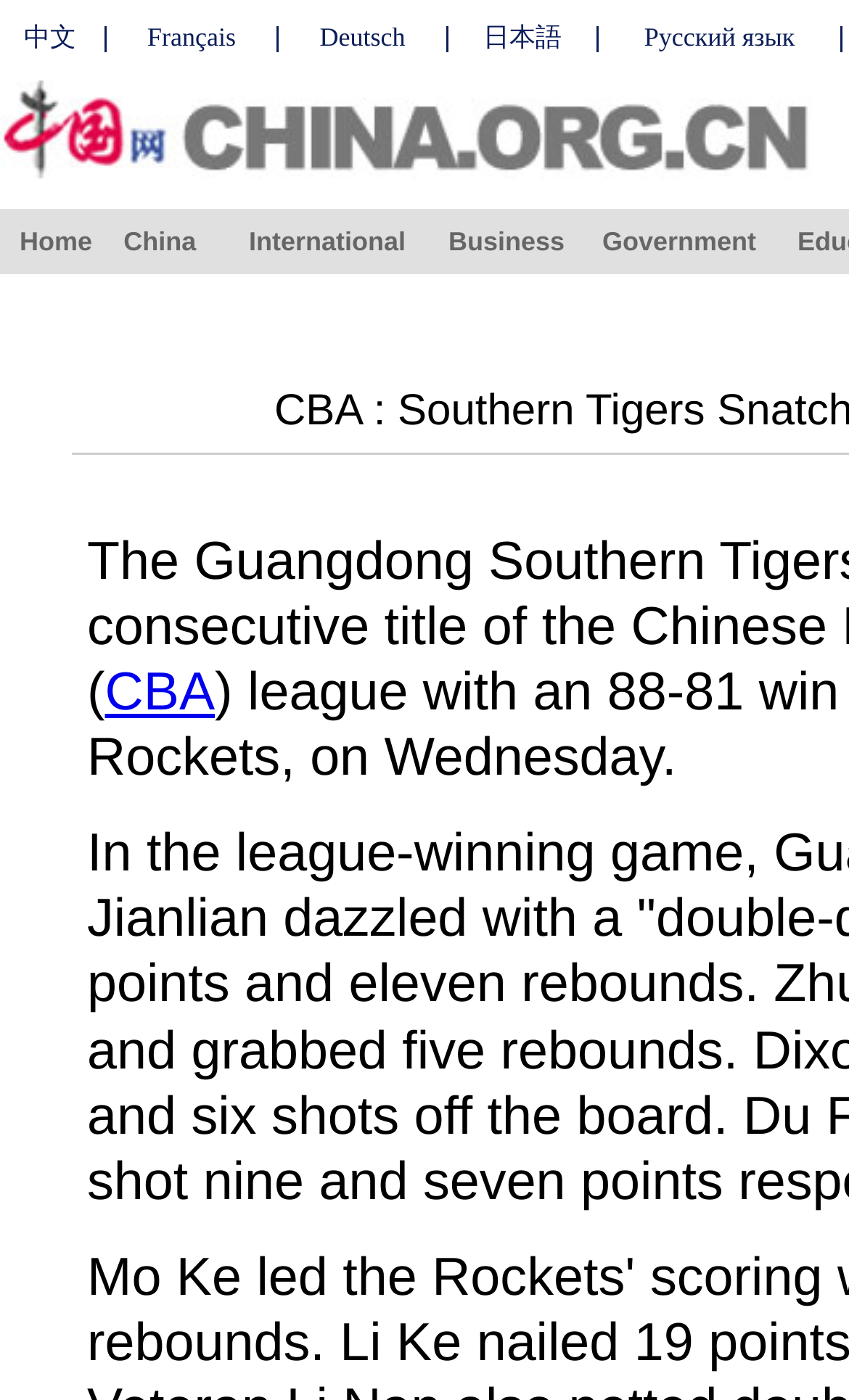Locate the coordinates of the bounding box for the clickable region that fulfills this instruction: "Browse Business news".

[0.528, 0.162, 0.665, 0.183]